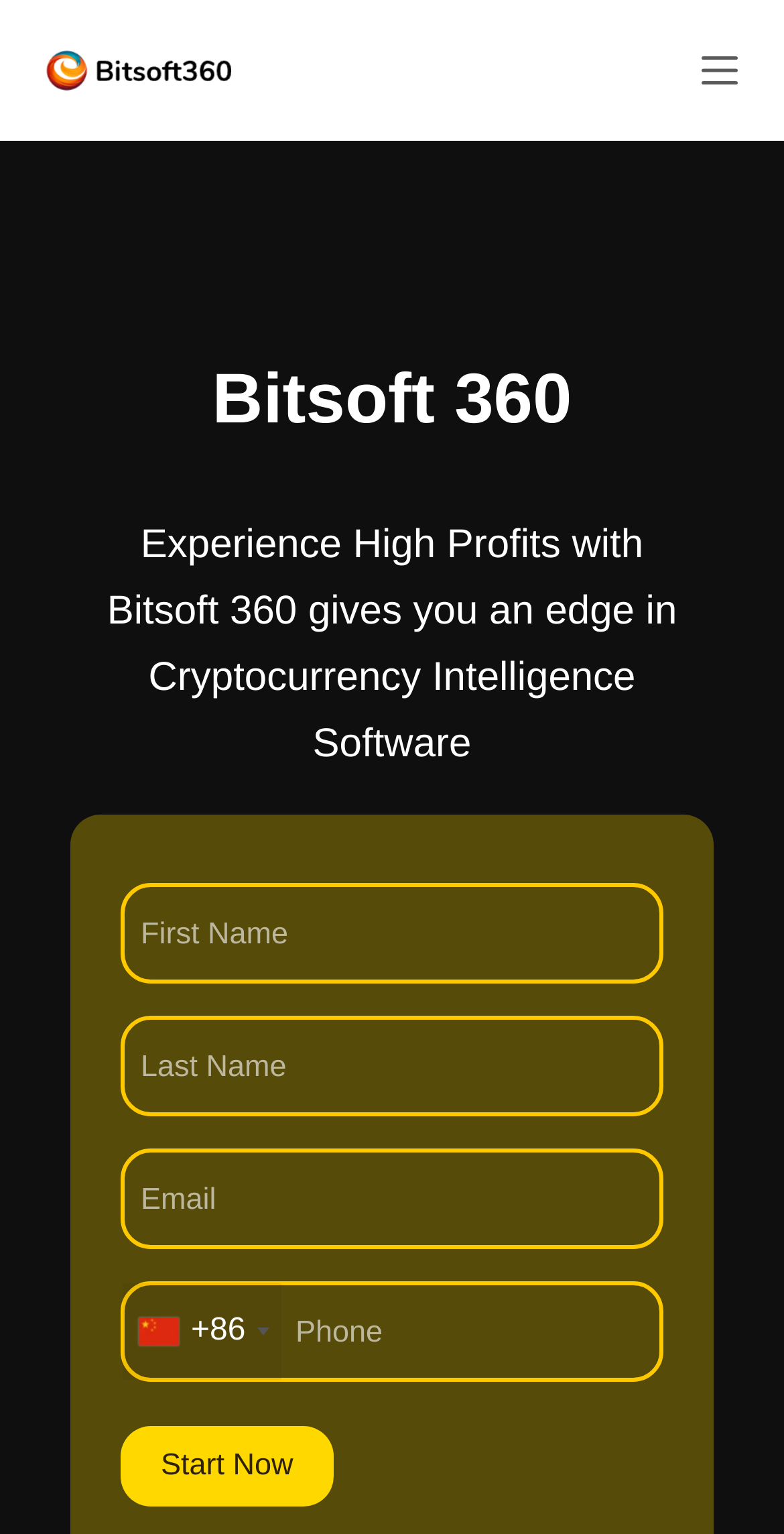Please mark the clickable region by giving the bounding box coordinates needed to complete this instruction: "Select your country code".

[0.156, 0.837, 0.359, 0.899]